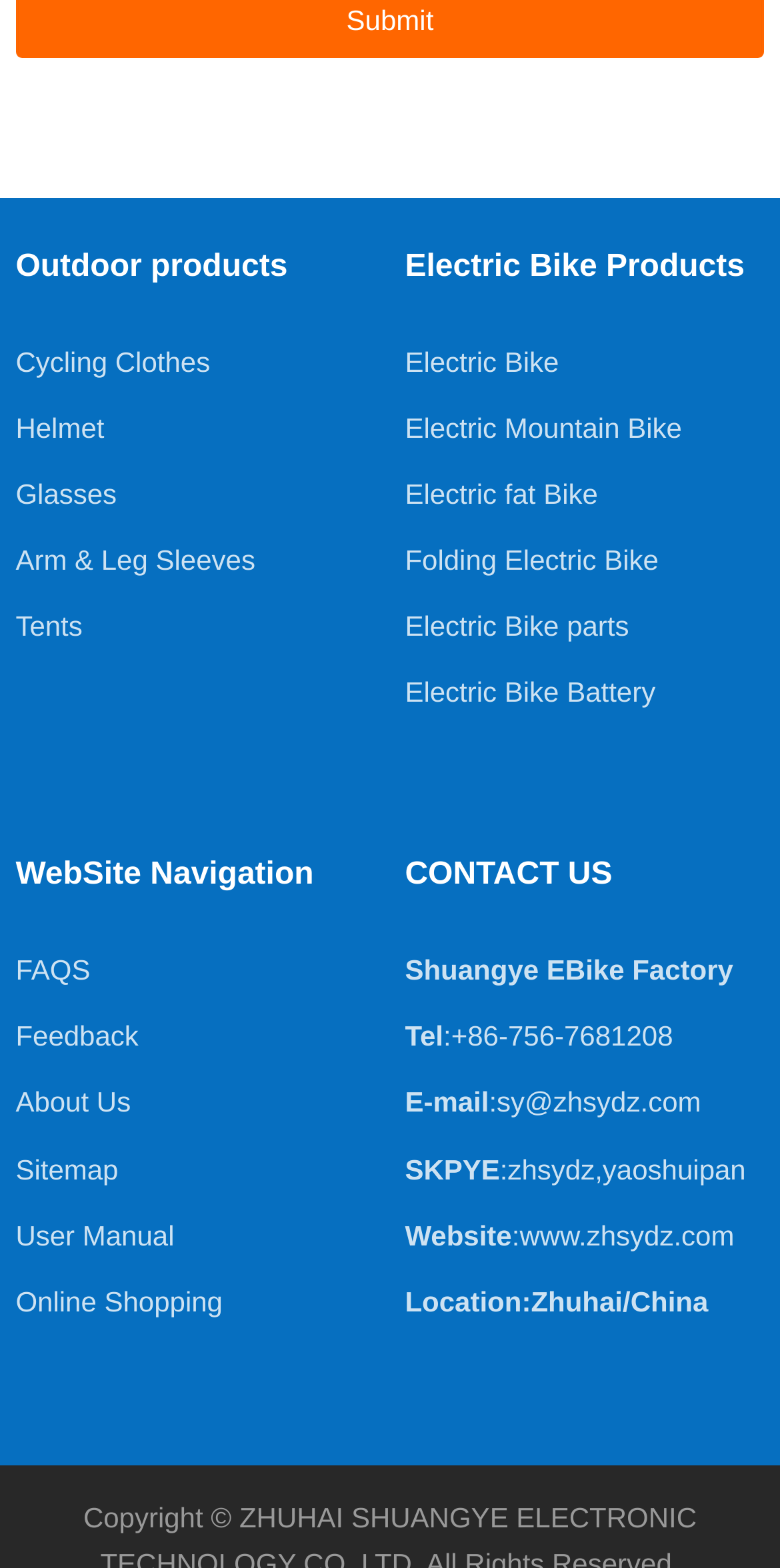Please identify the bounding box coordinates of the element that needs to be clicked to execute the following command: "Click on Taskforces". Provide the bounding box using four float numbers between 0 and 1, formatted as [left, top, right, bottom].

None